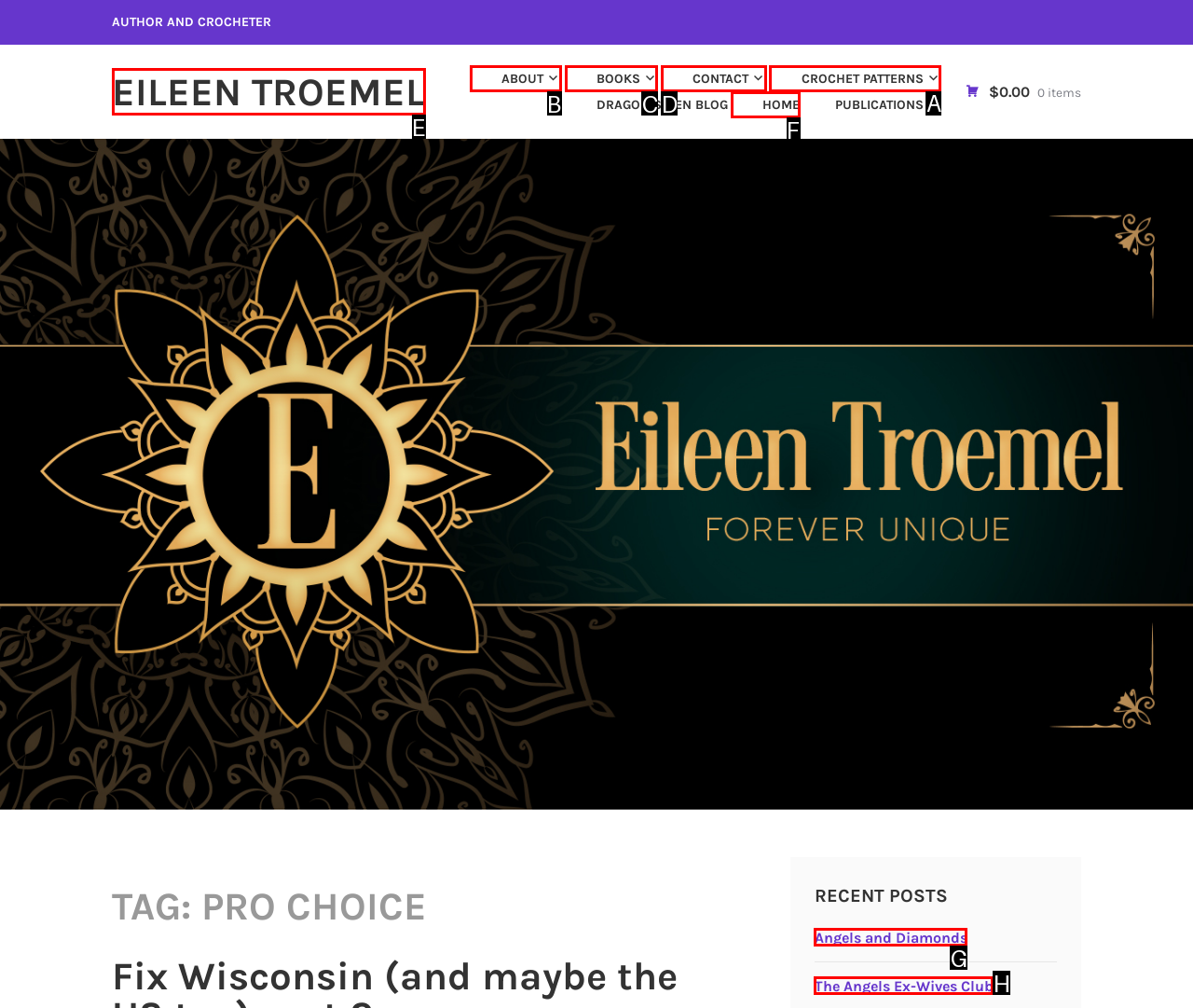Specify which HTML element I should click to complete this instruction: explore crochet patterns Answer with the letter of the relevant option.

A